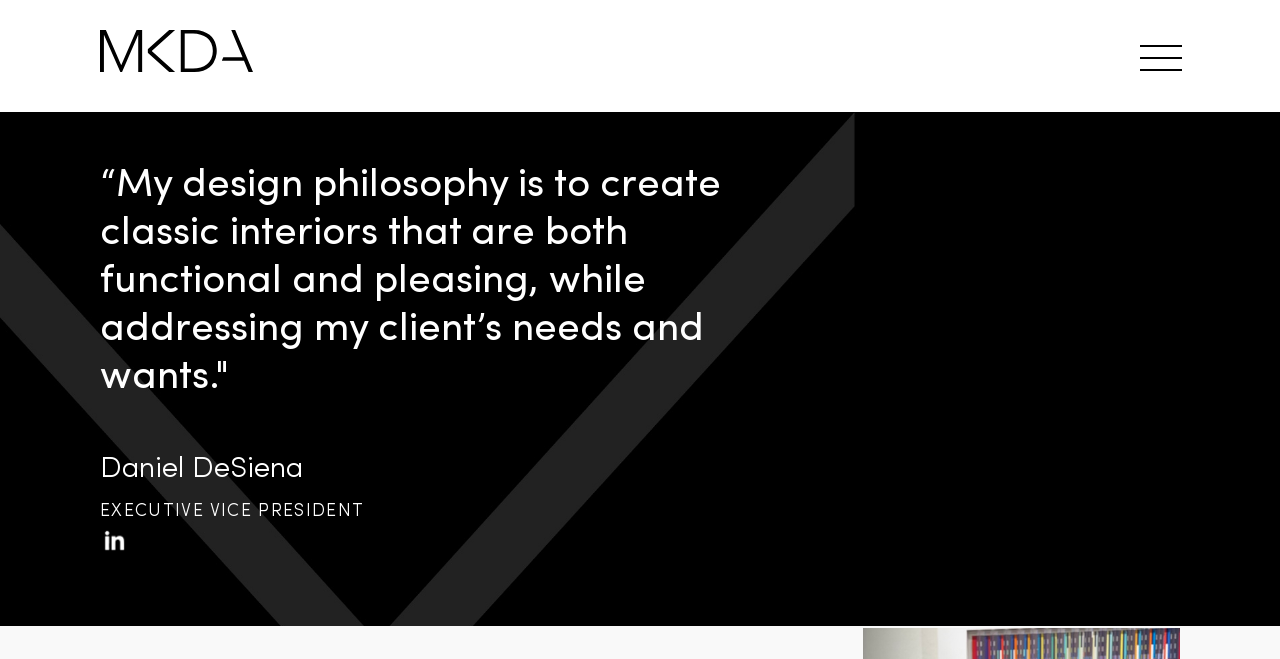Bounding box coordinates should be in the format (top-left x, top-left y, bottom-right x, bottom-right y) and all values should be floating point numbers between 0 and 1. Determine the bounding box coordinate for the UI element described as: alt="MKDA"

[0.078, 0.045, 0.198, 0.132]